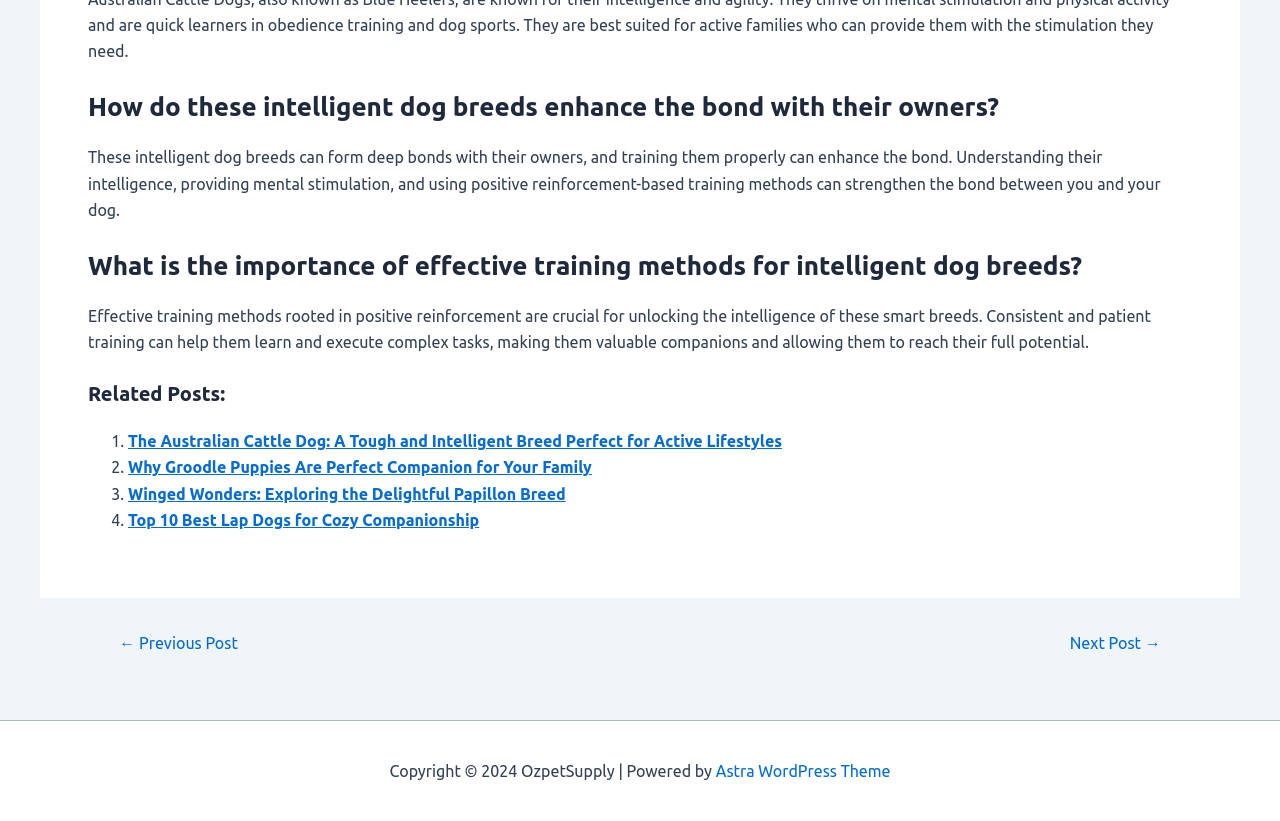What is the name of the WordPress theme used?
Give a detailed and exhaustive answer to the question.

The webpage's footer section mentions that it is 'Powered by Astra WordPress Theme', indicating that the theme used is Astra.